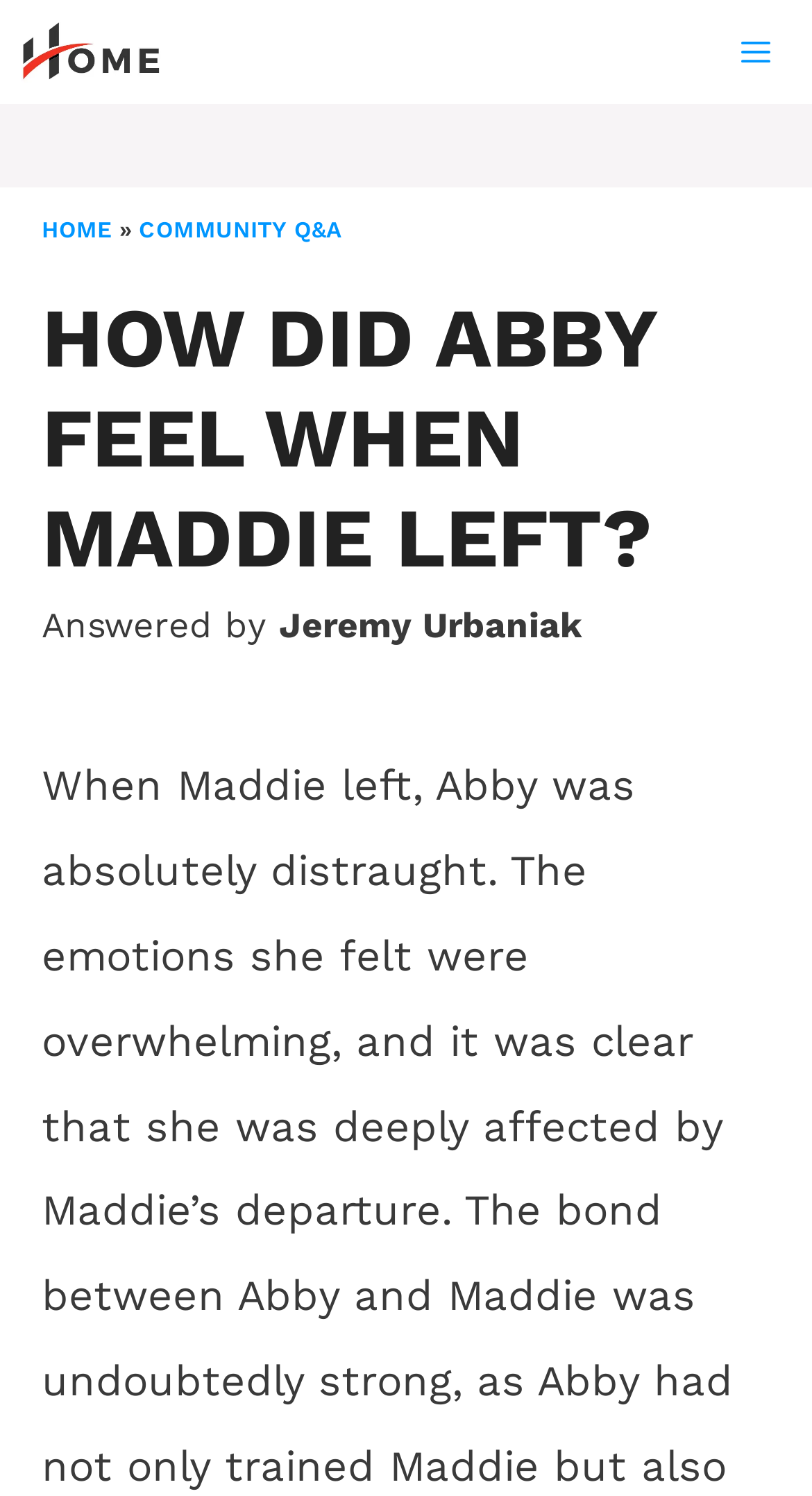Produce an extensive caption that describes everything on the webpage.

The webpage appears to be a question-and-answer page, with a focus on a specific question about Abby's emotions when Maddie left. At the top left of the page, there is a link to "H.O.M.E." accompanied by an image with the same name. On the top right, there is a "MENU" button that, when expanded, controls a mobile menu.

Below the top navigation, there is a header section that contains a breadcrumbs navigation menu, which displays the path "HOME » COMMUNITY Q&A". The main content of the page is a heading that repeats the question "HOW DID ABBY FEEL WHEN MADDIE LEFT?".

Underneath the heading, there are two lines of text. The first line reads "Answered by", and the second line displays the name "Jeremy Urbaniak", indicating that he is the one who provided the answer to the question. The answer itself is not provided in the accessibility tree, but it is likely to be present on the page, possibly below the name of the answerer.